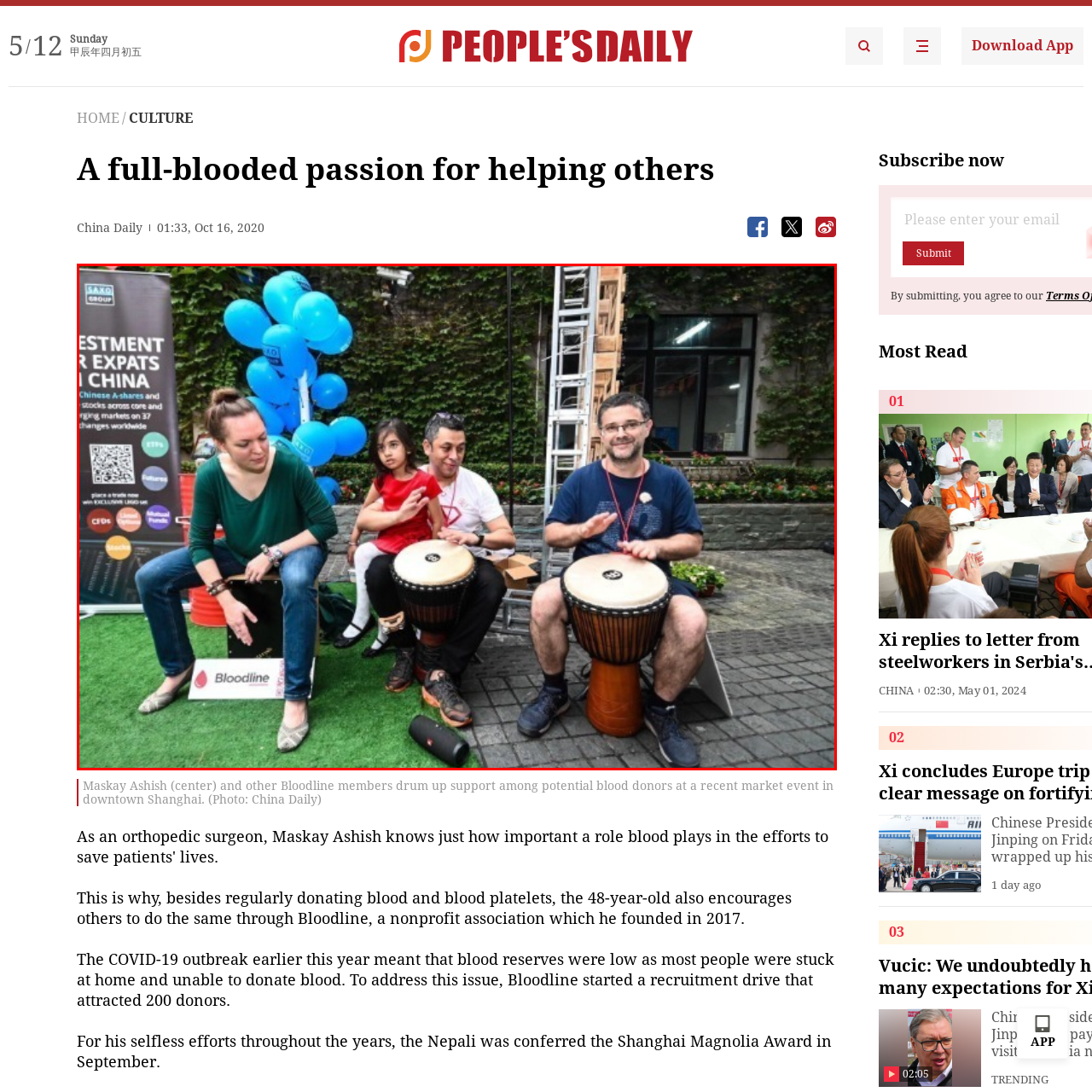Pay attention to the area highlighted by the red boundary and answer the question with a single word or short phrase: 
How many people are playing drums?

Four